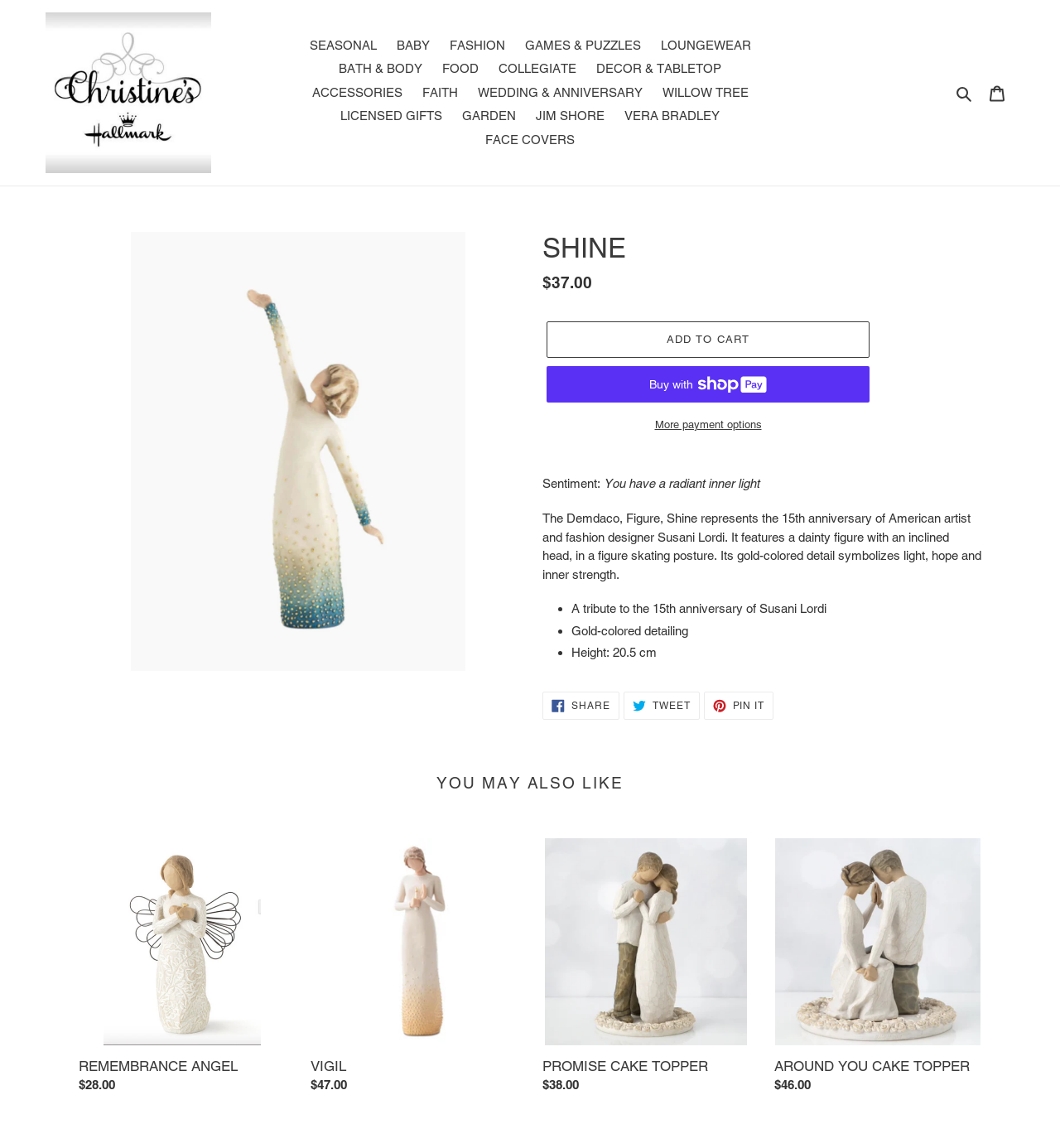Explain the features and main sections of the webpage comprehensively.

This webpage is for Christine's Hallmark Shop, featuring a product called "SHINE" by Demdaco. At the top of the page, there is a navigation menu with various categories such as "SEASONAL", "BABY", "FASHION", and more. Below the navigation menu, there is a search button and a cart link.

The main content of the page is dedicated to the "SHINE" product, which is a figure representing the 15th anniversary of American artist and fashion designer Susani Lordi. The product image is displayed prominently, with a heading "SHINE" above it. Below the image, there is a description of the product, including its features, such as gold-colored detailing and a height of 20.5 cm.

The product description is followed by a section with three buttons: "Add to cart", "Buy now with ShopPay", and "More payment options". There are also social media links to share the product on Facebook, Twitter, and Pinterest.

Further down the page, there is a section titled "YOU MAY ALSO LIKE", which features four other products: "REMEMBRANCE ANGEL", "VIGIL", "PROMISE CAKE TOPPER", and "AROUND YOU CAKE TOPPER". Each product has a link, an image, and a description with its regular price.